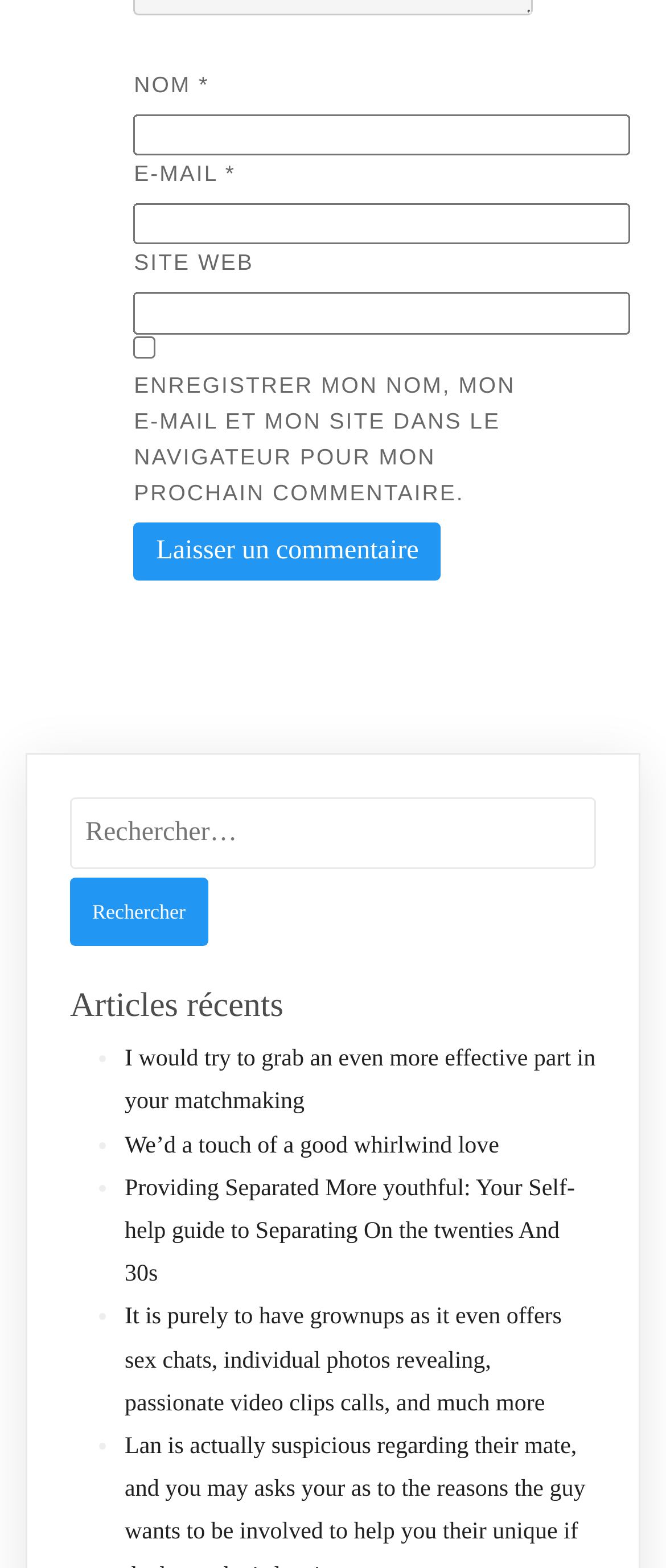Identify the bounding box coordinates of the area that should be clicked in order to complete the given instruction: "Enter your name". The bounding box coordinates should be four float numbers between 0 and 1, i.e., [left, top, right, bottom].

[0.201, 0.072, 0.947, 0.099]